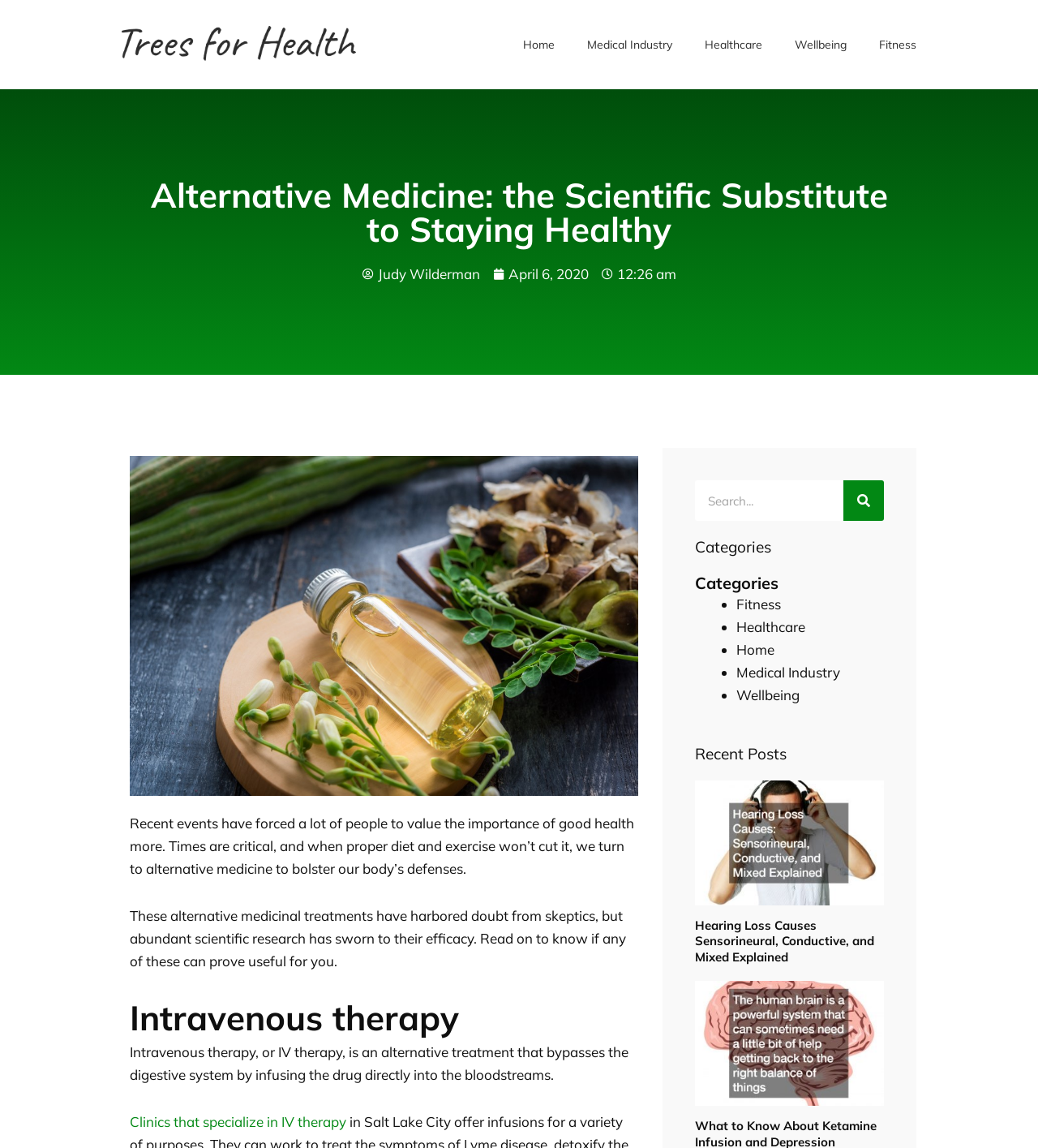Pinpoint the bounding box coordinates of the area that should be clicked to complete the following instruction: "Explore 'Fitness' category". The coordinates must be given as four float numbers between 0 and 1, i.e., [left, top, right, bottom].

[0.709, 0.519, 0.752, 0.534]